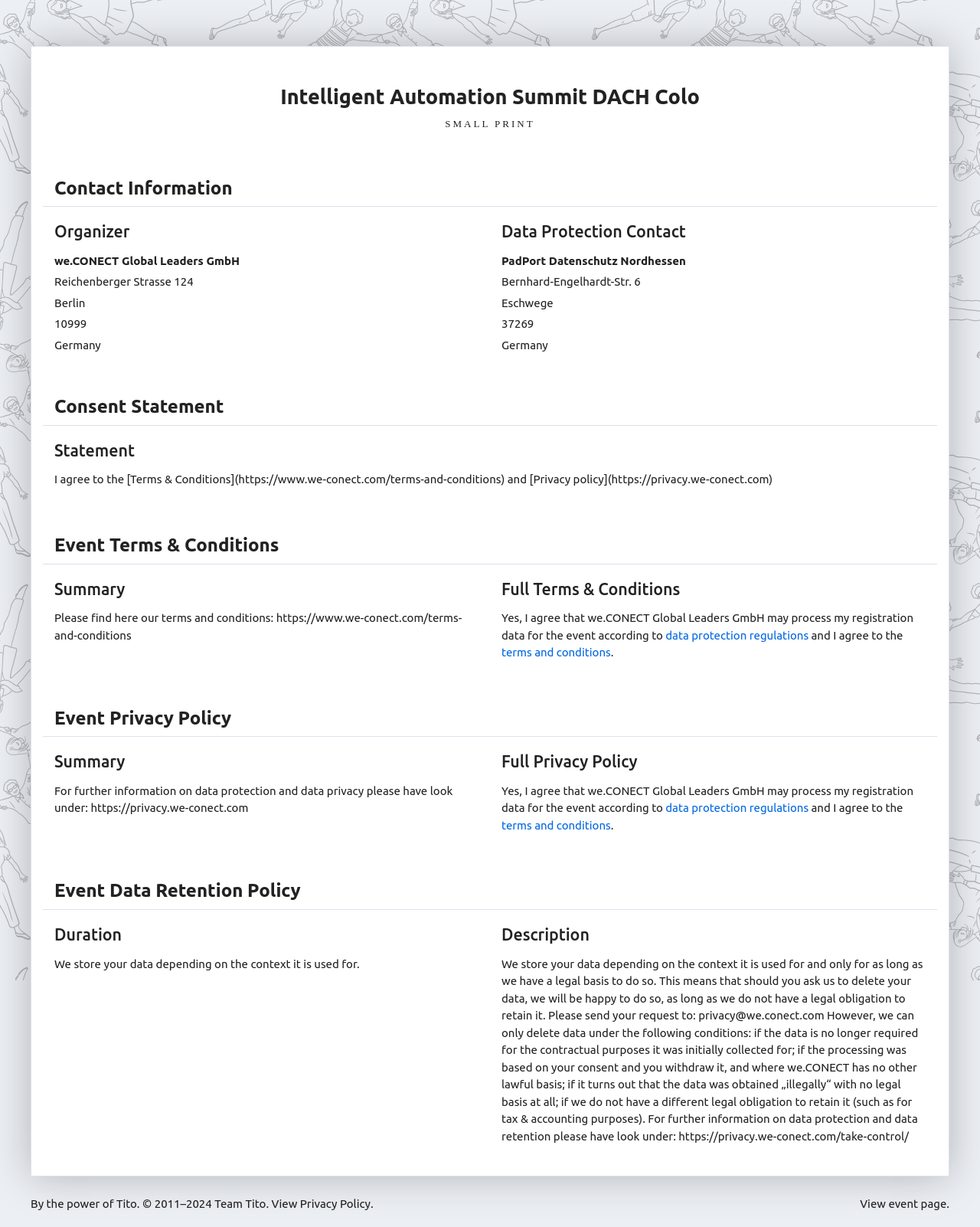Locate and extract the headline of this webpage.

Intelligent Automation Summit DACH Colo